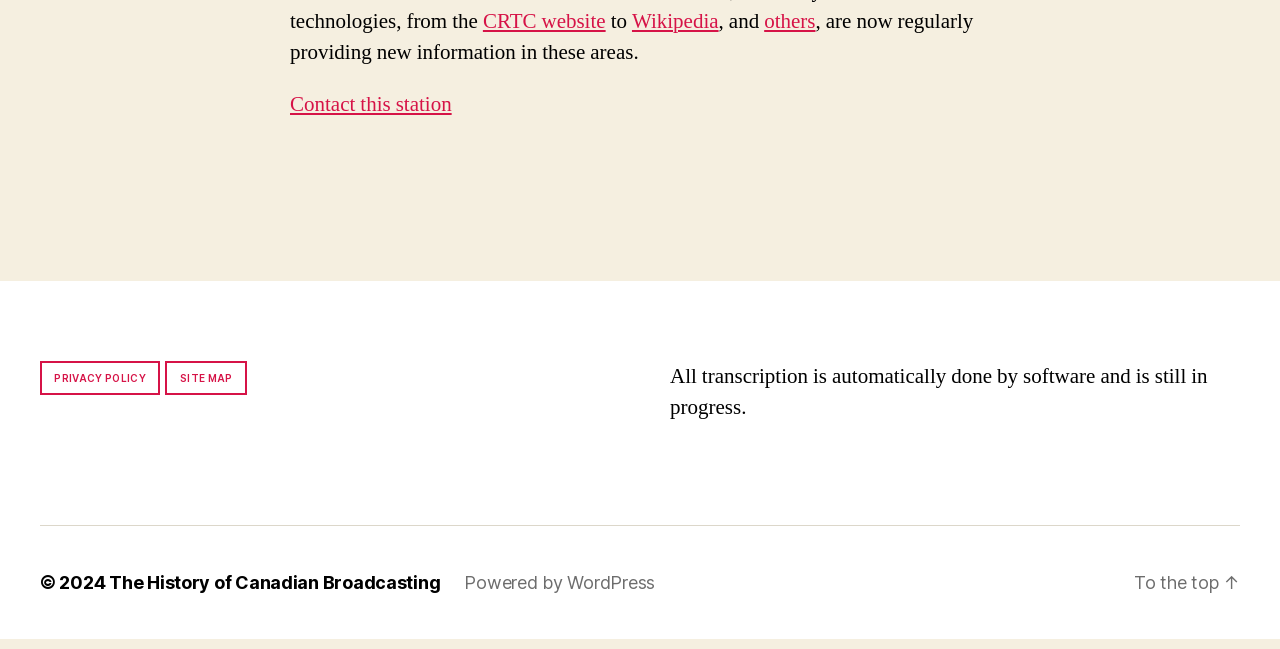Bounding box coordinates should be in the format (top-left x, top-left y, bottom-right x, bottom-right y) and all values should be floating point numbers between 0 and 1. Determine the bounding box coordinate for the UI element described as: Contact this station

[0.227, 0.156, 0.353, 0.198]